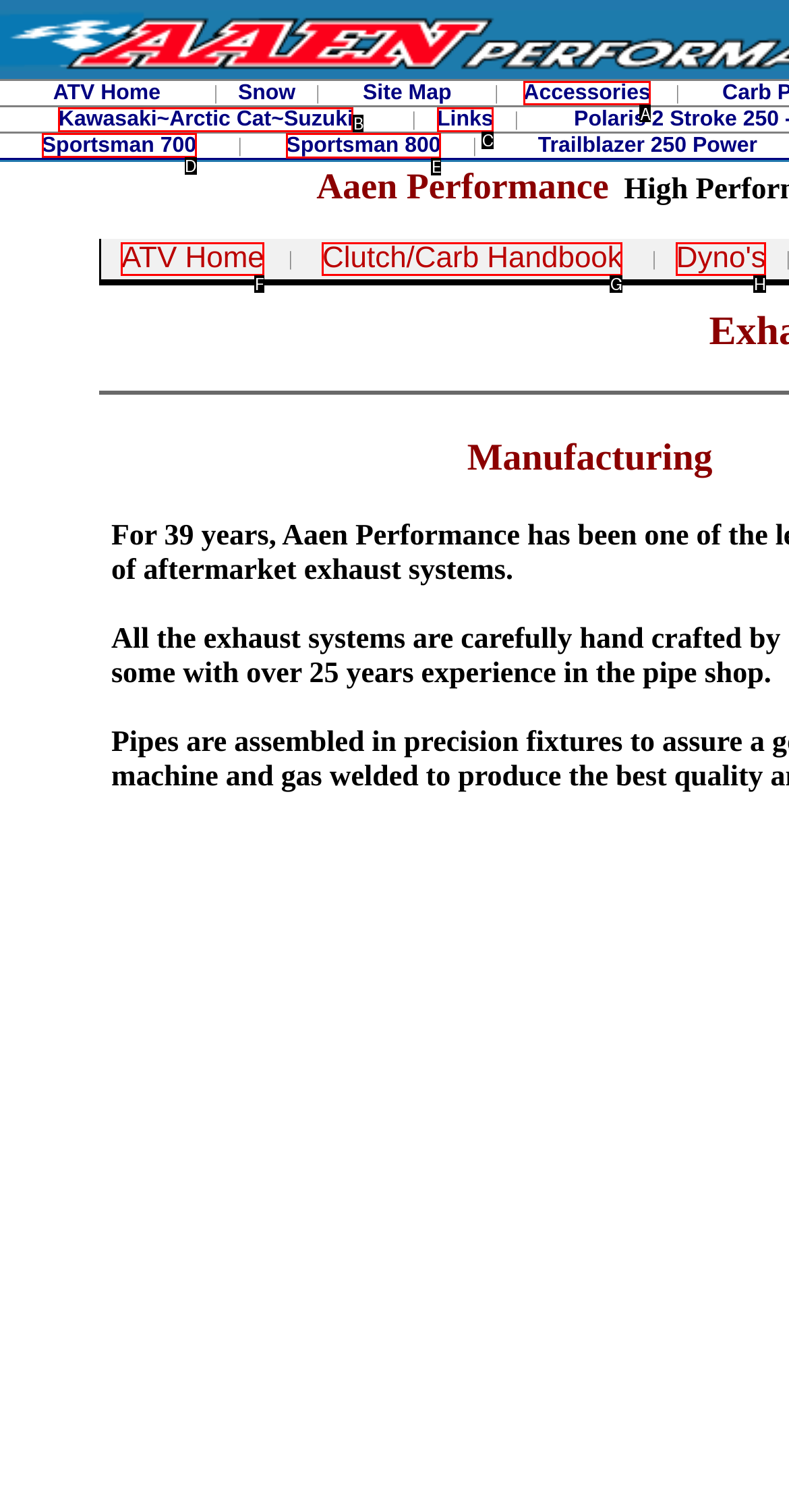Point out which UI element to click to complete this task: Explore Sportsman 700
Answer with the letter corresponding to the right option from the available choices.

D